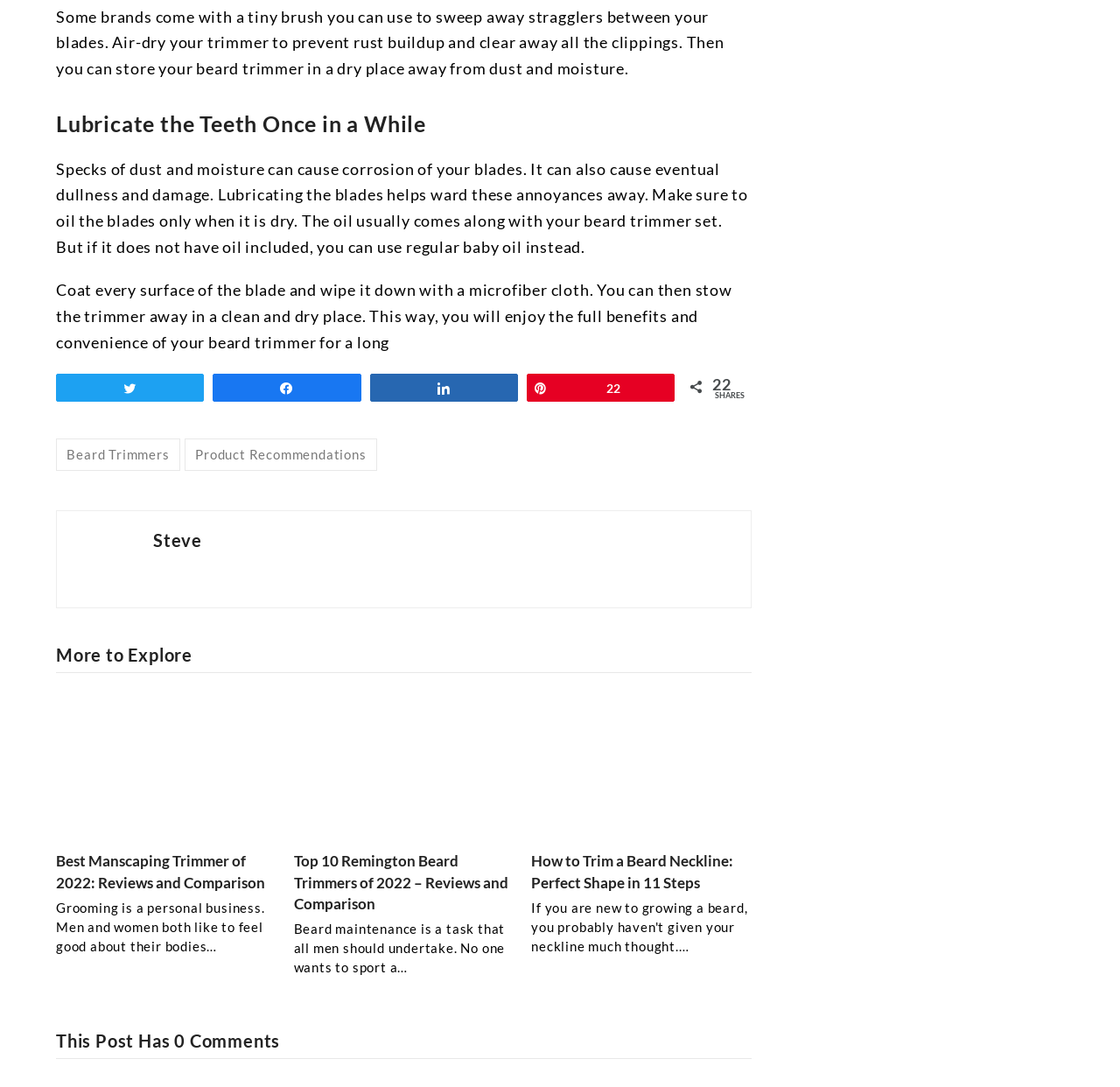Using the webpage screenshot, find the UI element described by Tweet. Provide the bounding box coordinates in the format (top-left x, top-left y, bottom-right x, bottom-right y), ensuring all values are floating point numbers between 0 and 1.

[0.051, 0.344, 0.181, 0.368]